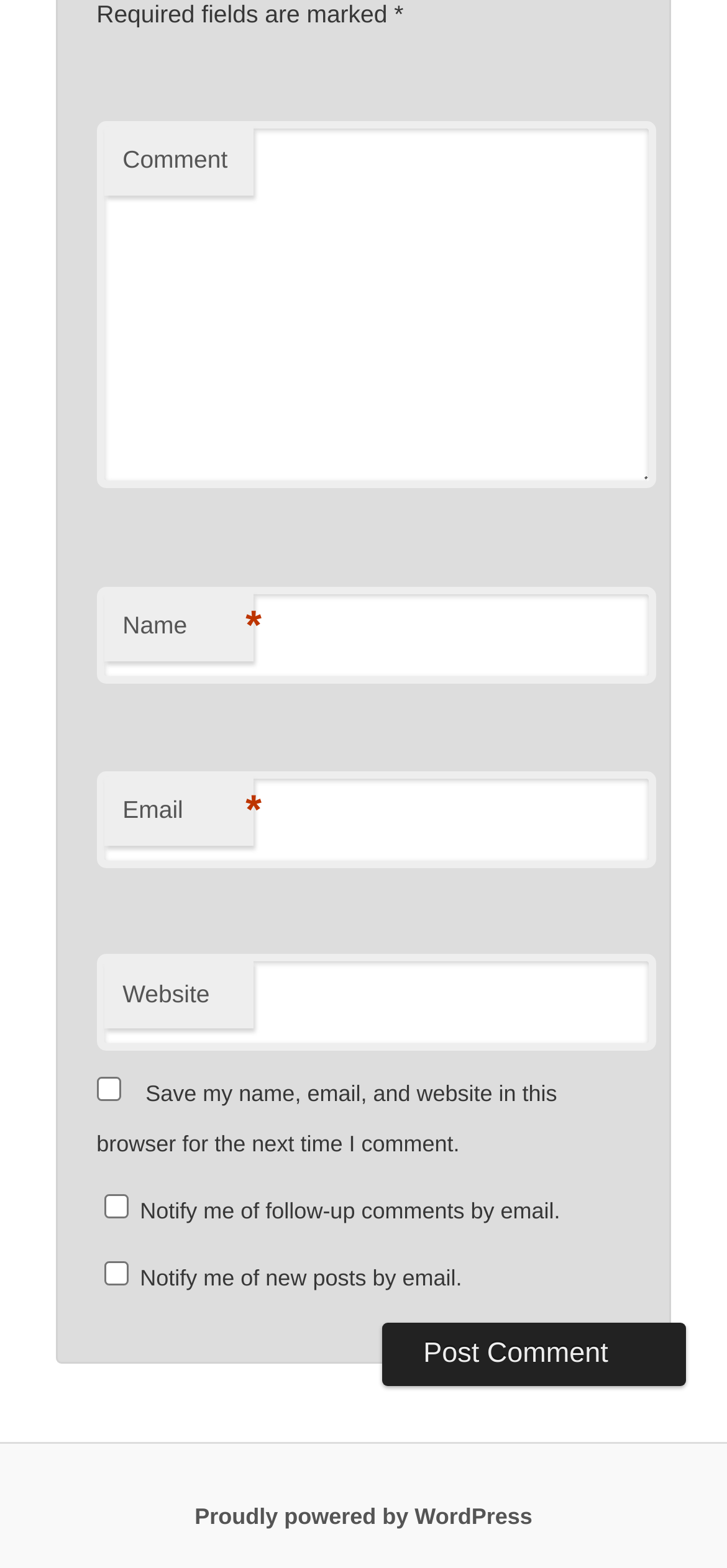Locate the bounding box coordinates of the element I should click to achieve the following instruction: "Input your name".

[0.133, 0.374, 0.902, 0.436]